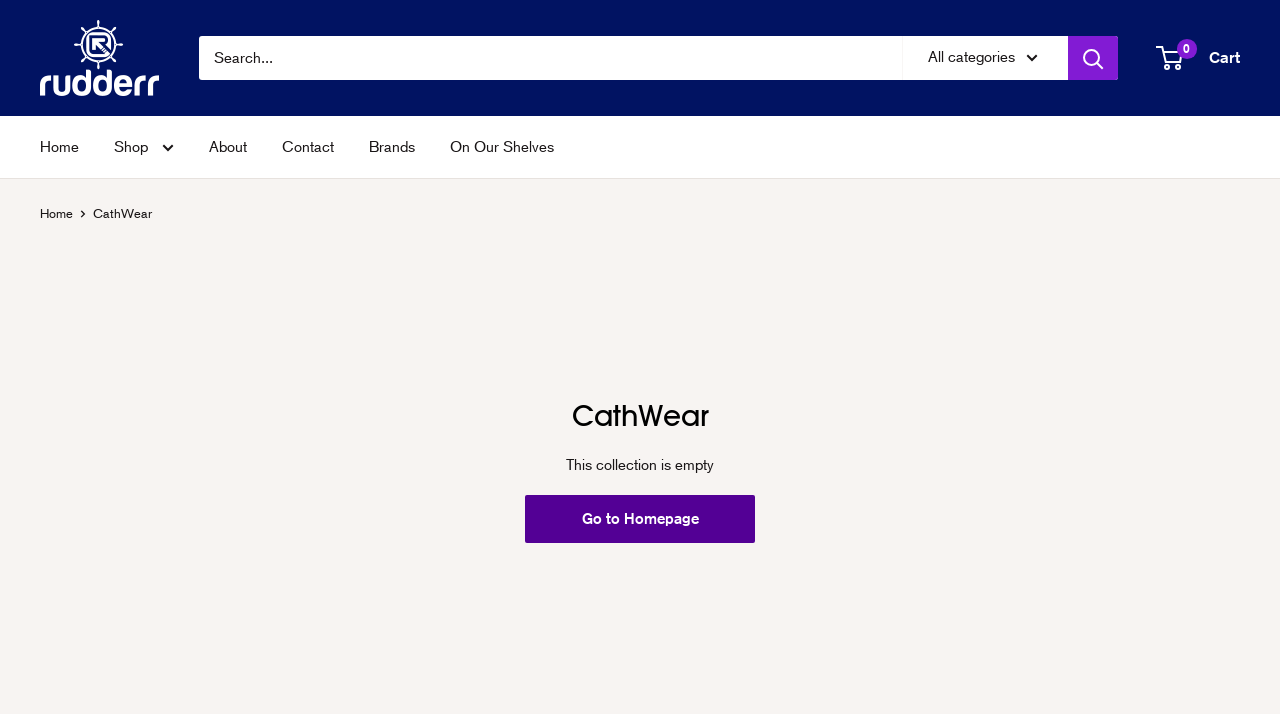Please indicate the bounding box coordinates of the element's region to be clicked to achieve the instruction: "View cart". Provide the coordinates as four float numbers between 0 and 1, i.e., [left, top, right, bottom].

[0.905, 0.06, 0.969, 0.102]